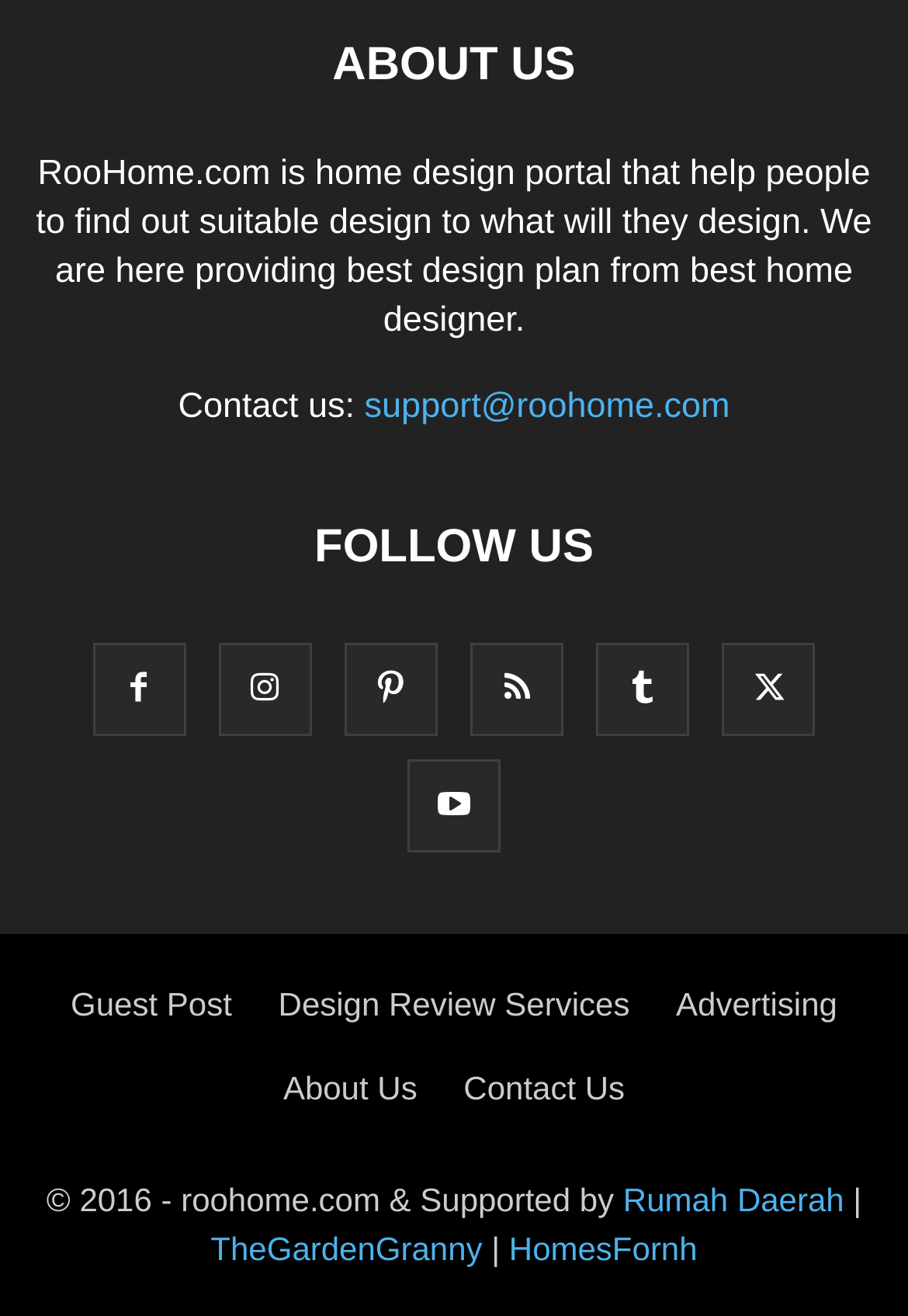Please identify the bounding box coordinates of the element's region that I should click in order to complete the following instruction: "Read the Design Review Services". The bounding box coordinates consist of four float numbers between 0 and 1, i.e., [left, top, right, bottom].

[0.306, 0.749, 0.694, 0.778]